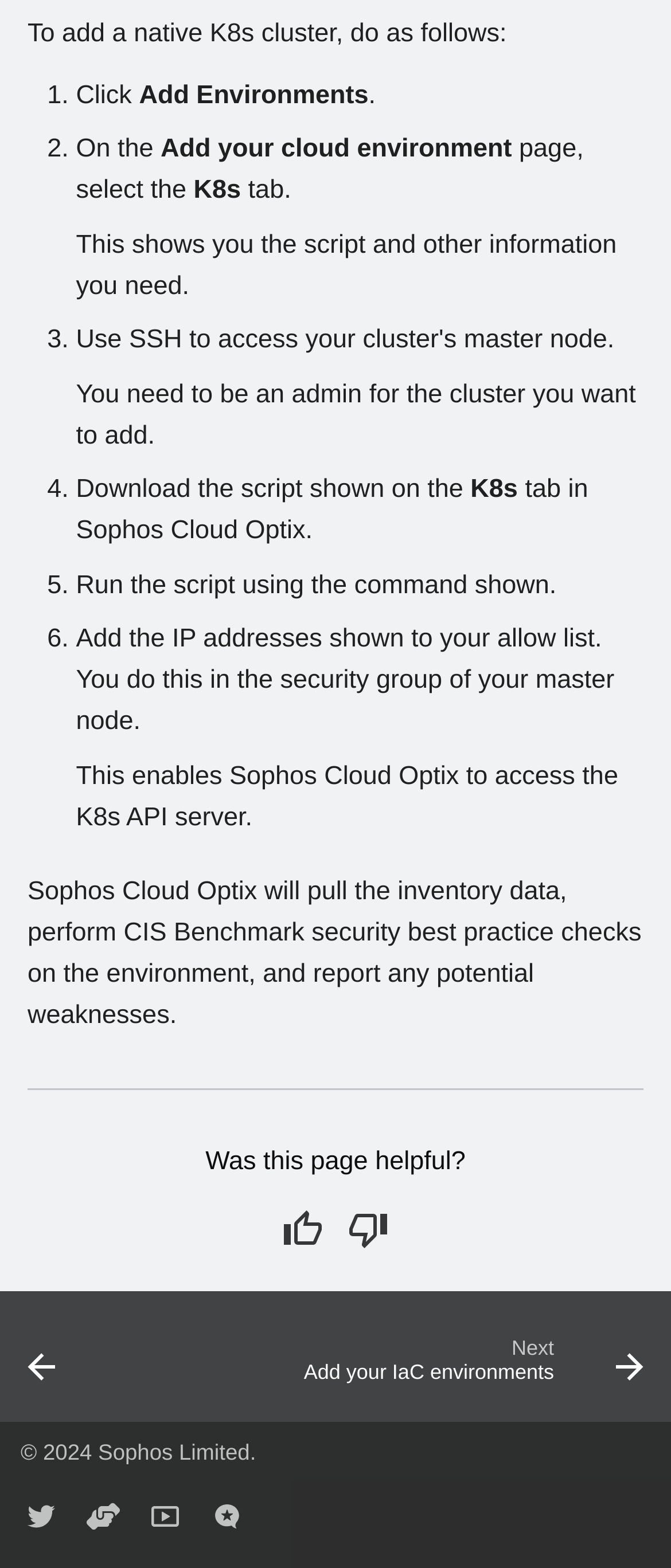Point out the bounding box coordinates of the section to click in order to follow this instruction: "Visit 'Support portal'".

[0.113, 0.951, 0.195, 0.986]